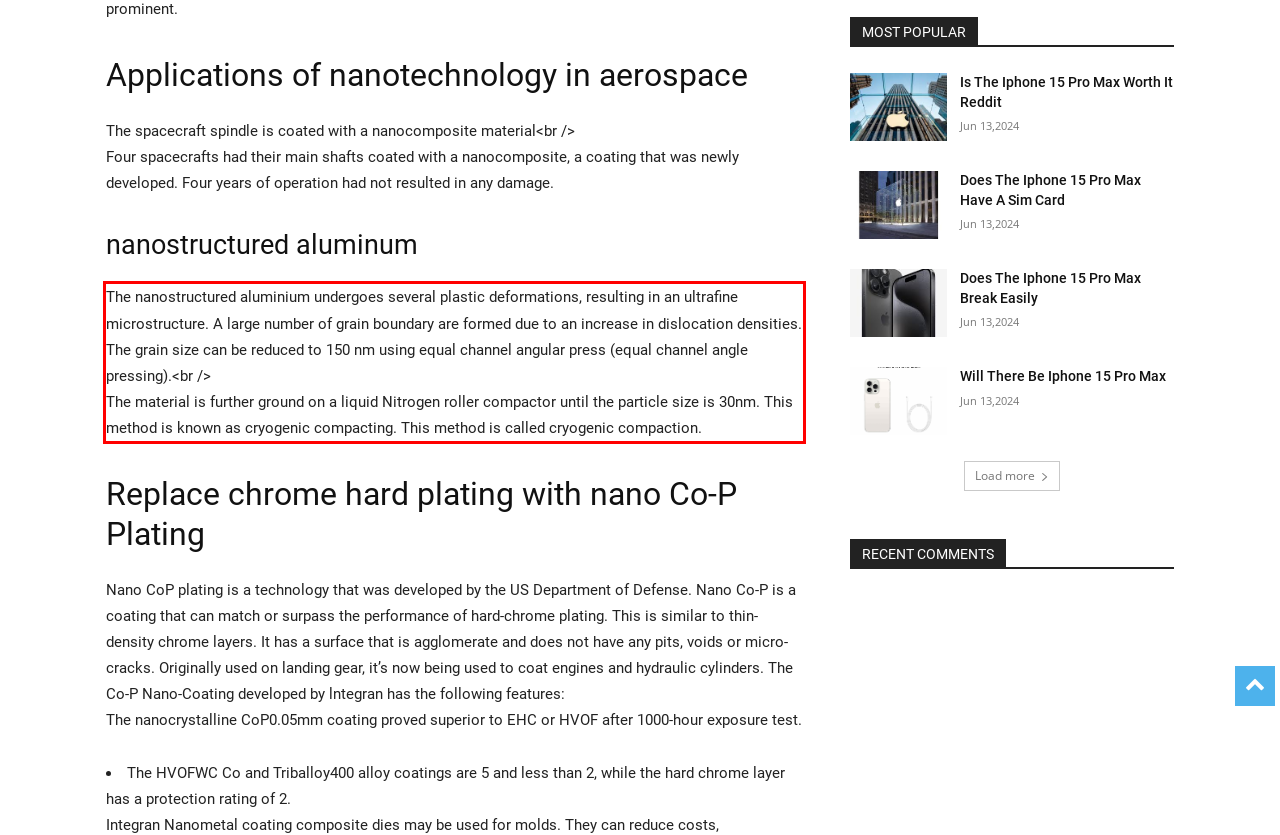You have a screenshot of a webpage with a red bounding box. Use OCR to generate the text contained within this red rectangle.

The nanostructured aluminium undergoes several plastic deformations, resulting in an ultrafine microstructure. A large number of grain boundary are formed due to an increase in dislocation densities. The grain size can be reduced to 150 nm using equal channel angular press (equal channel angle pressing).<br /> The material is further ground on a liquid Nitrogen roller compactor until the particle size is 30nm. This method is known as cryogenic compacting. This method is called cryogenic compaction.